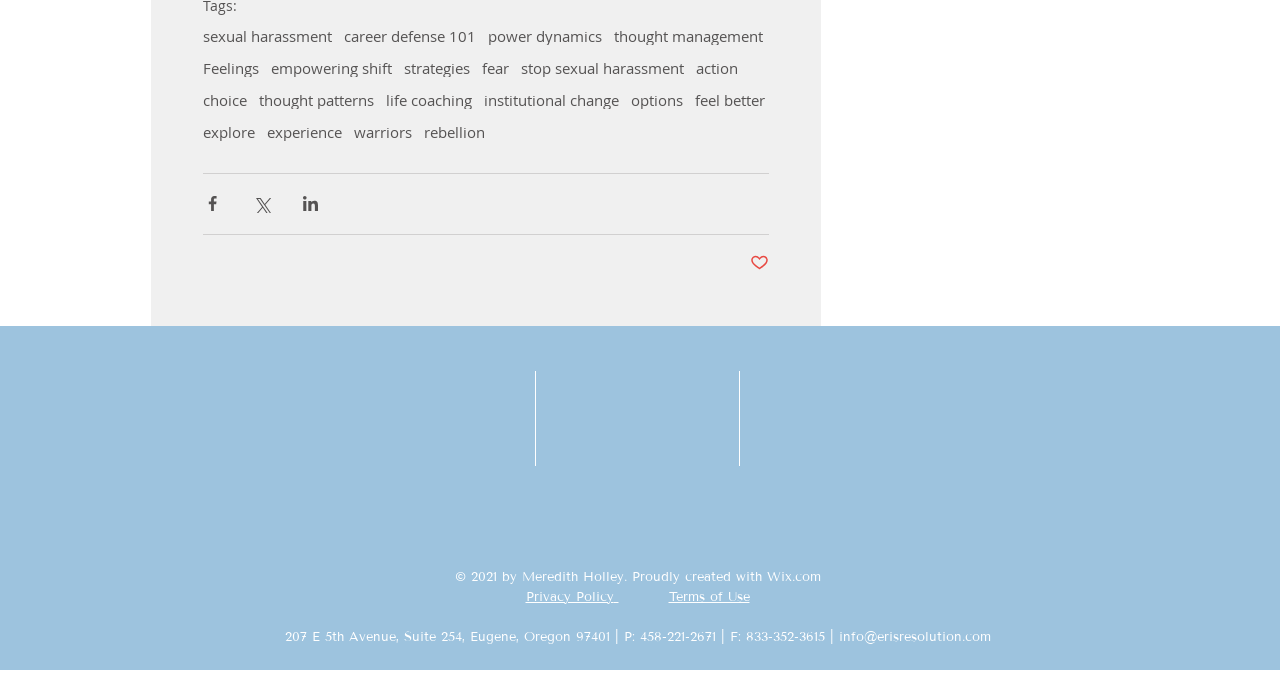Determine the bounding box coordinates of the clickable region to carry out the instruction: "Send an email to info@erisresolution.com".

[0.655, 0.929, 0.774, 0.952]